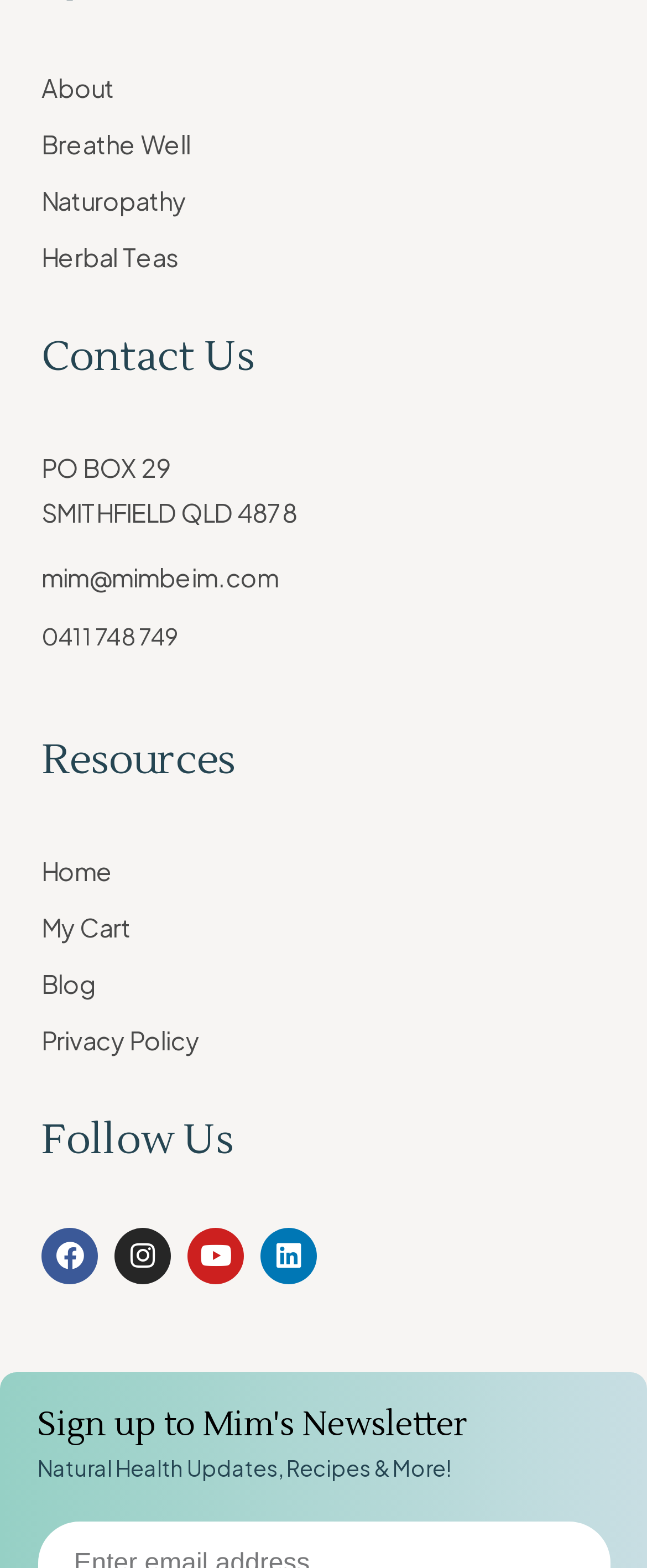Please locate the bounding box coordinates of the element that should be clicked to achieve the given instruction: "Follow us on Facebook".

[0.064, 0.783, 0.151, 0.819]